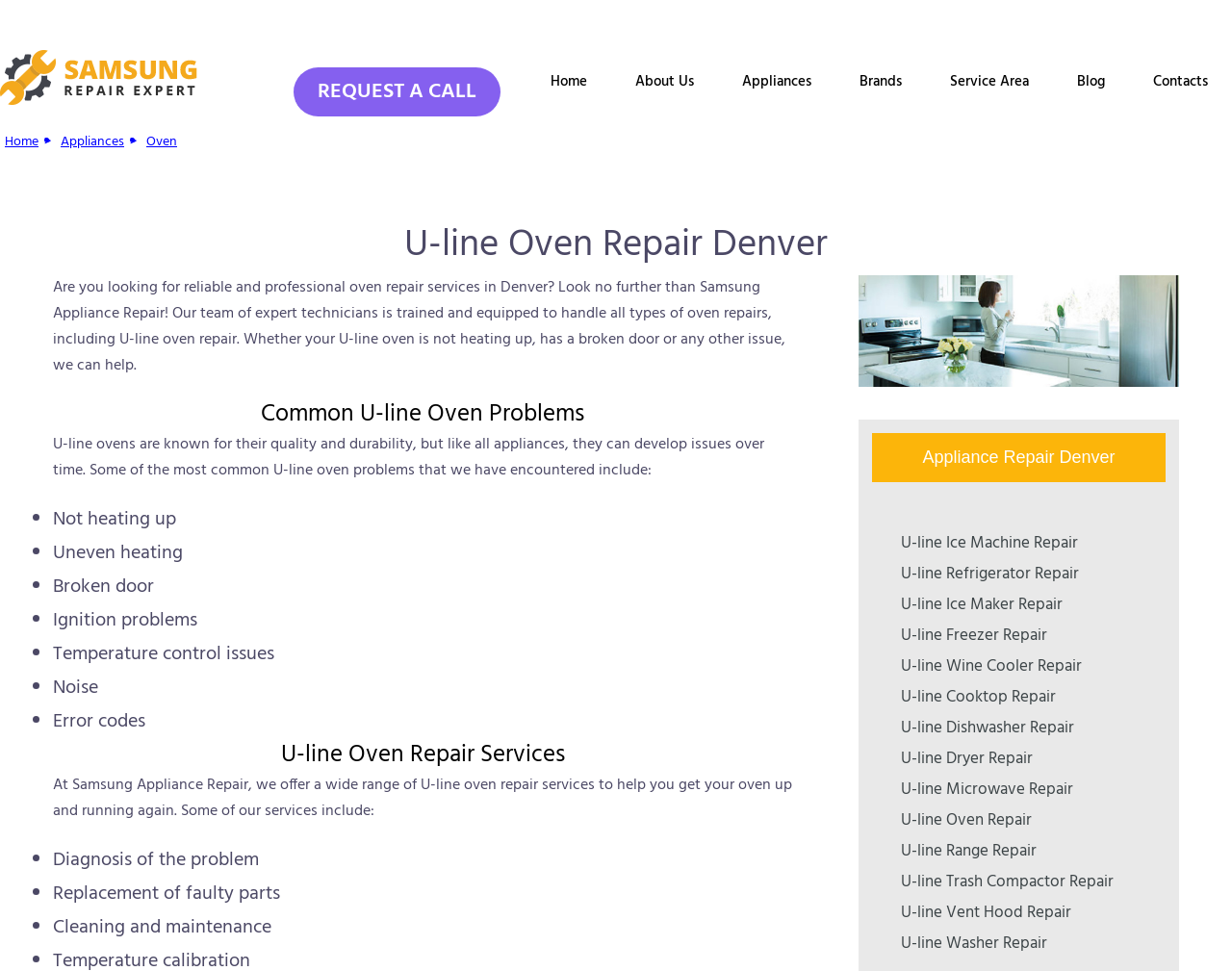Refer to the element description Software solutions A to Z and identify the corresponding bounding box in the screenshot. Format the coordinates as (top-left x, top-left y, bottom-right x, bottom-right y) with values in the range of 0 to 1.

None